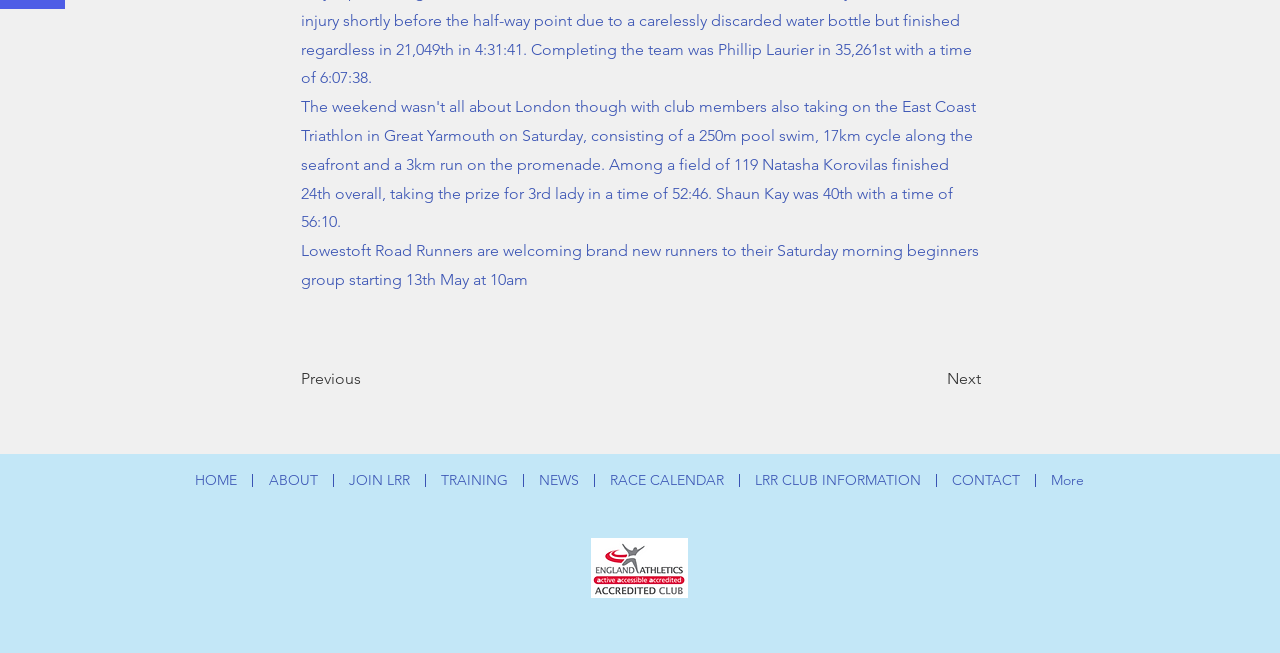Determine the coordinates of the bounding box for the clickable area needed to execute this instruction: "Click on the link 'Interview About Trafficking Internationally – Svali Blog Post 2023'".

None